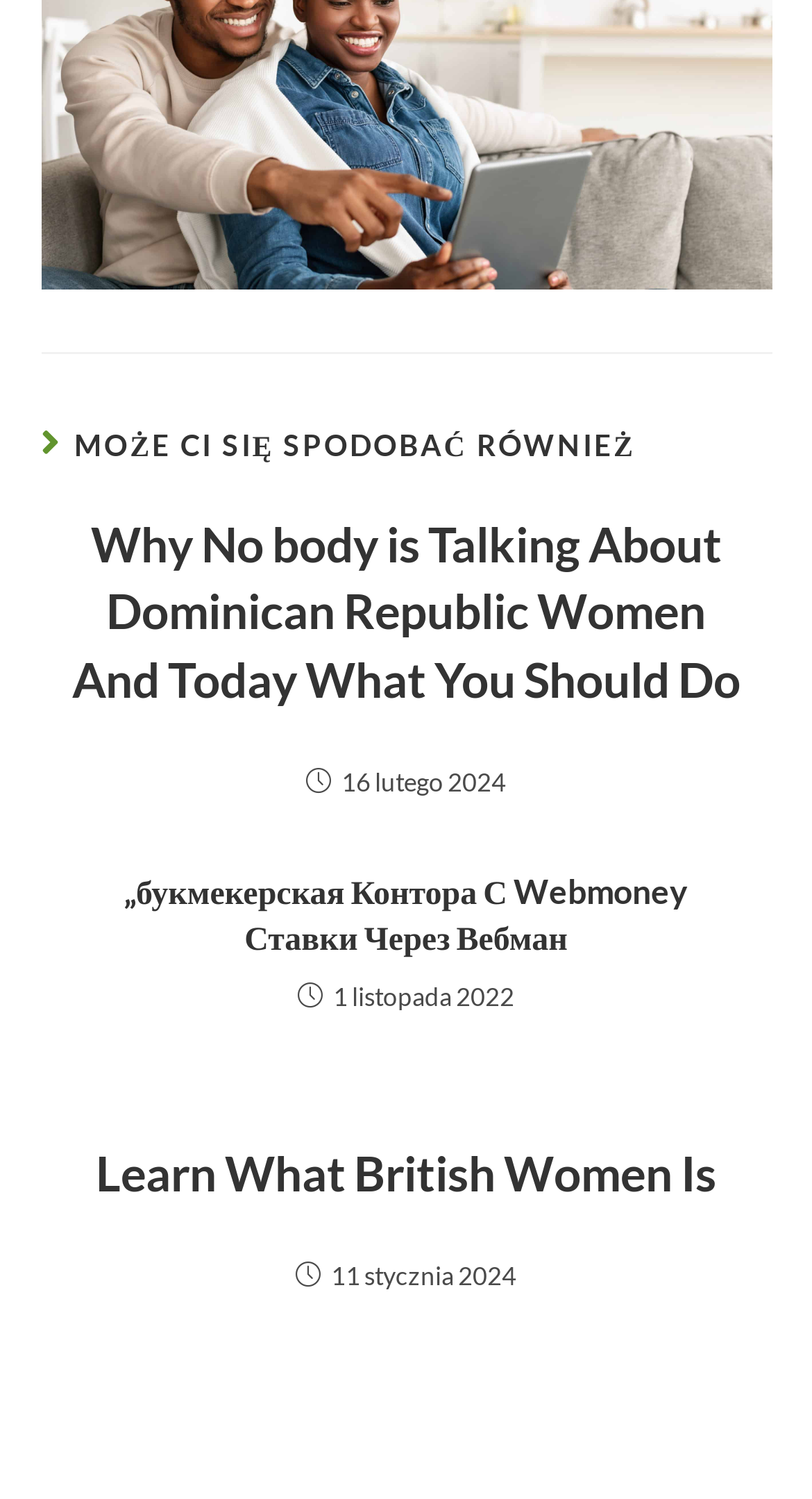Please reply with a single word or brief phrase to the question: 
What is the date of the latest article?

16 lutego 2024